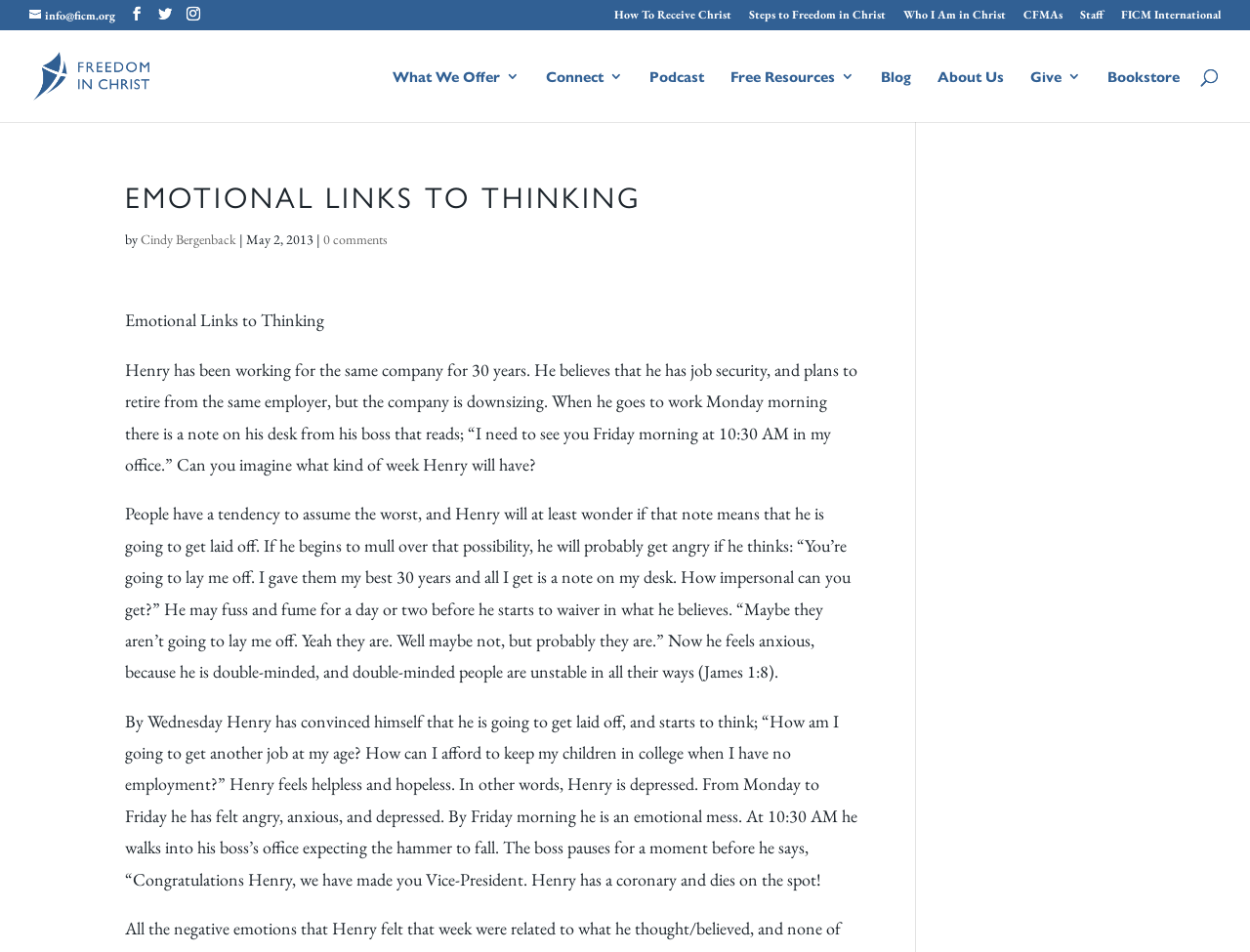Find the bounding box coordinates of the clickable region needed to perform the following instruction: "Read the 'Emotional Links to Thinking' article". The coordinates should be provided as four float numbers between 0 and 1, i.e., [left, top, right, bottom].

[0.1, 0.188, 0.689, 0.235]